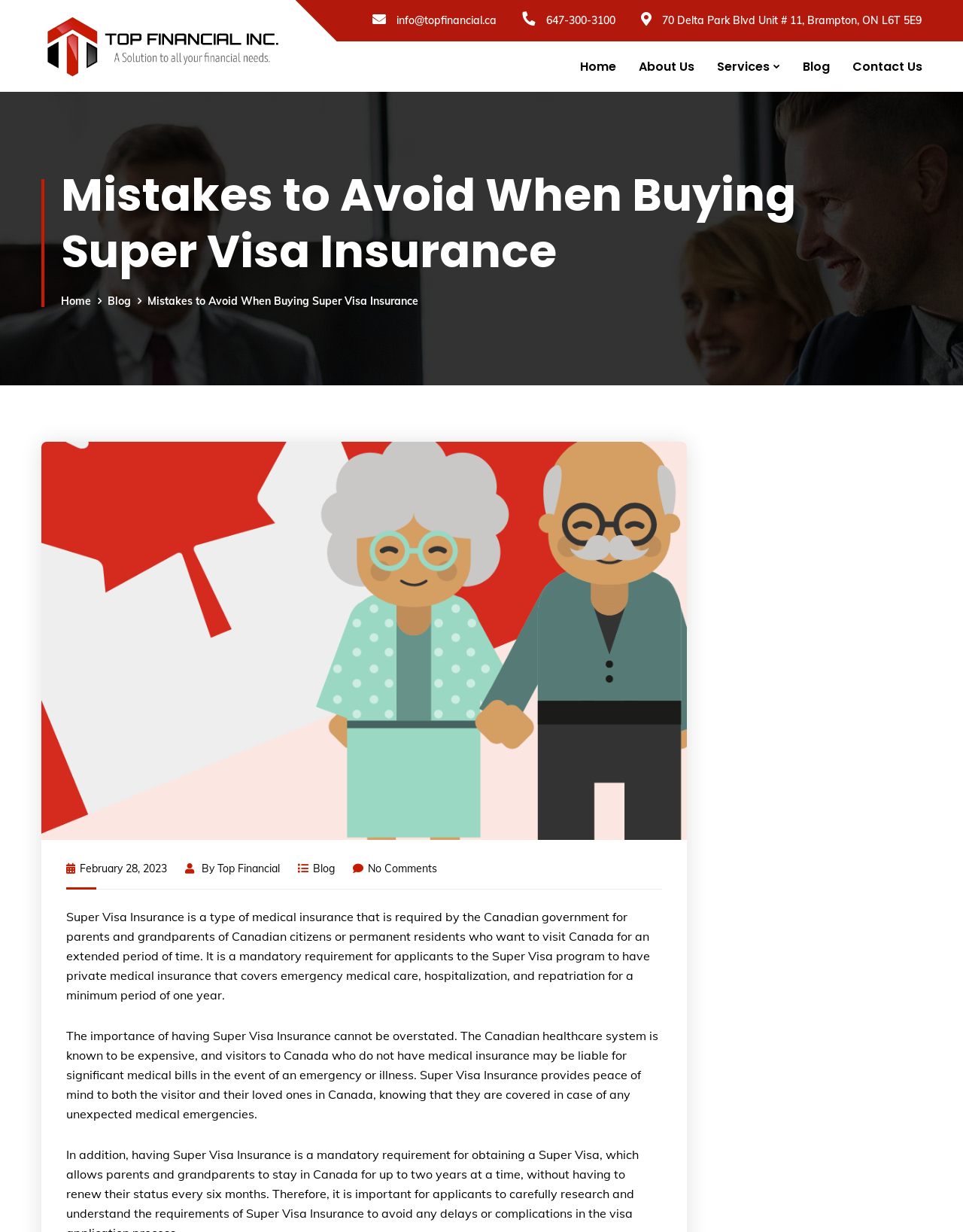Who is the author of the blog post?
With the help of the image, please provide a detailed response to the question.

The webpage shows a link 'By Top Financial' below the title of the blog post, indicating that Top Financial is the author of the blog post.